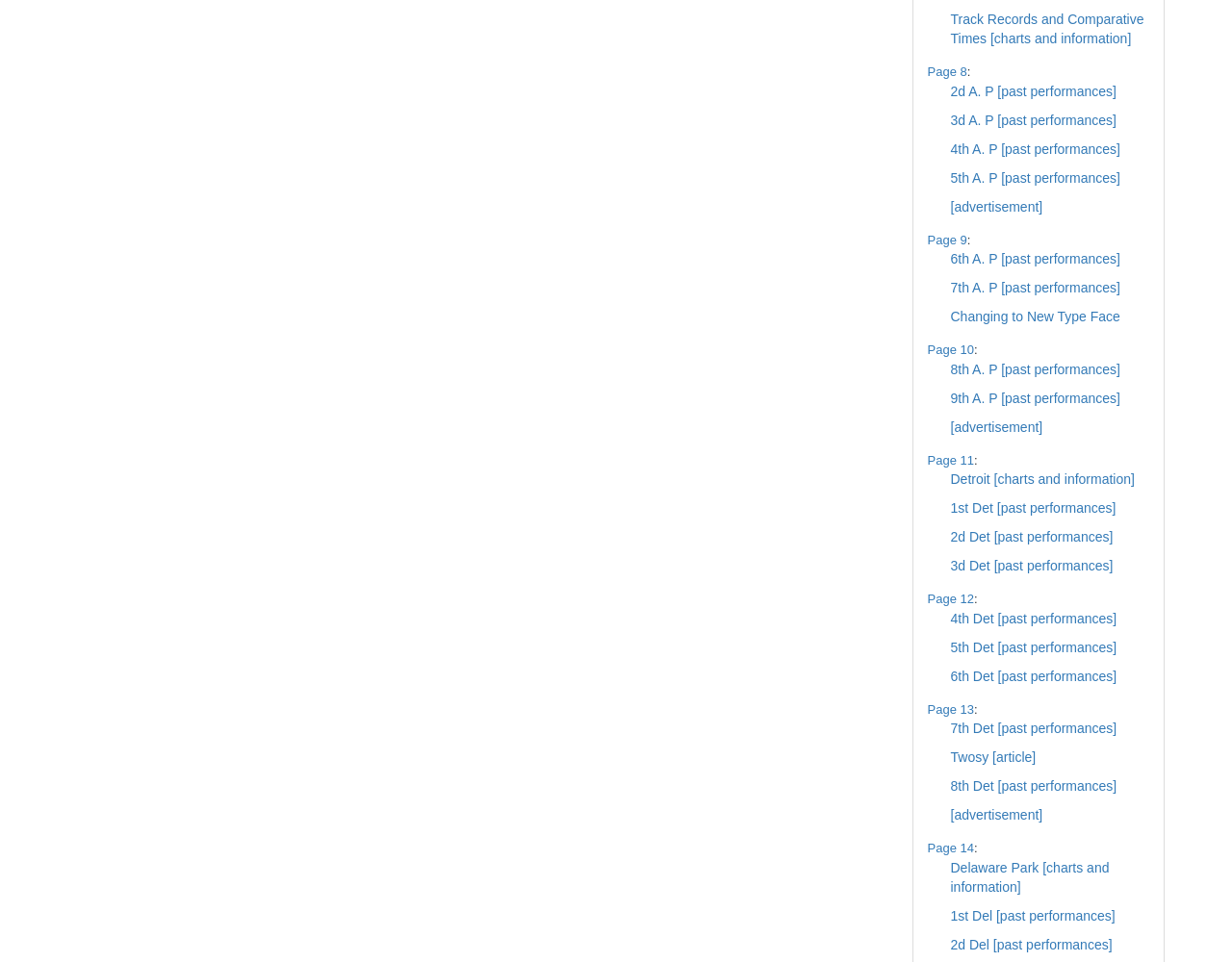Determine the bounding box coordinates of the clickable region to carry out the instruction: "explore the products".

None